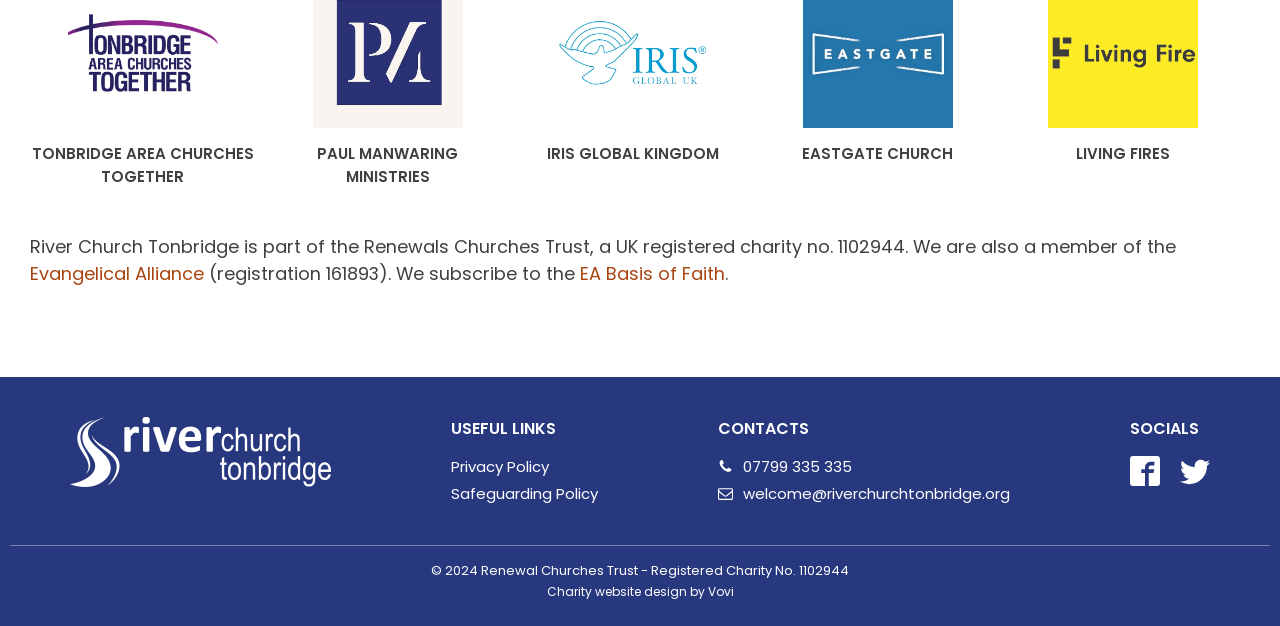What is the name of the church?
Analyze the screenshot and provide a detailed answer to the question.

The name of the church can be inferred from the text 'River Church Tonbridge is part of the Renewals Churches Trust, a UK registered charity no. 1102944.' which is located at the top of the webpage.